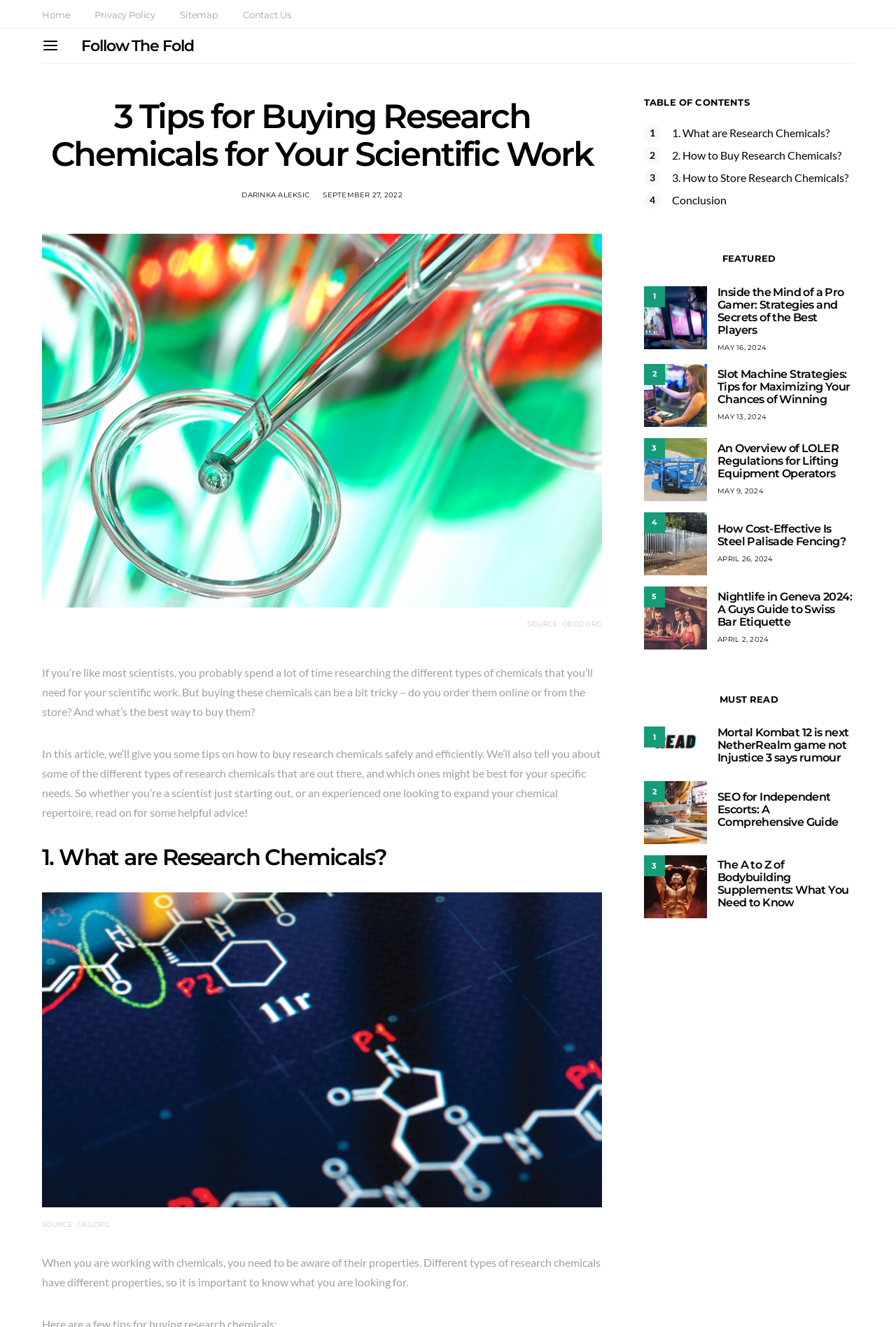Identify the bounding box coordinates of the region I need to click to complete this instruction: "View the 'FEATURED' section".

[0.719, 0.191, 0.953, 0.198]